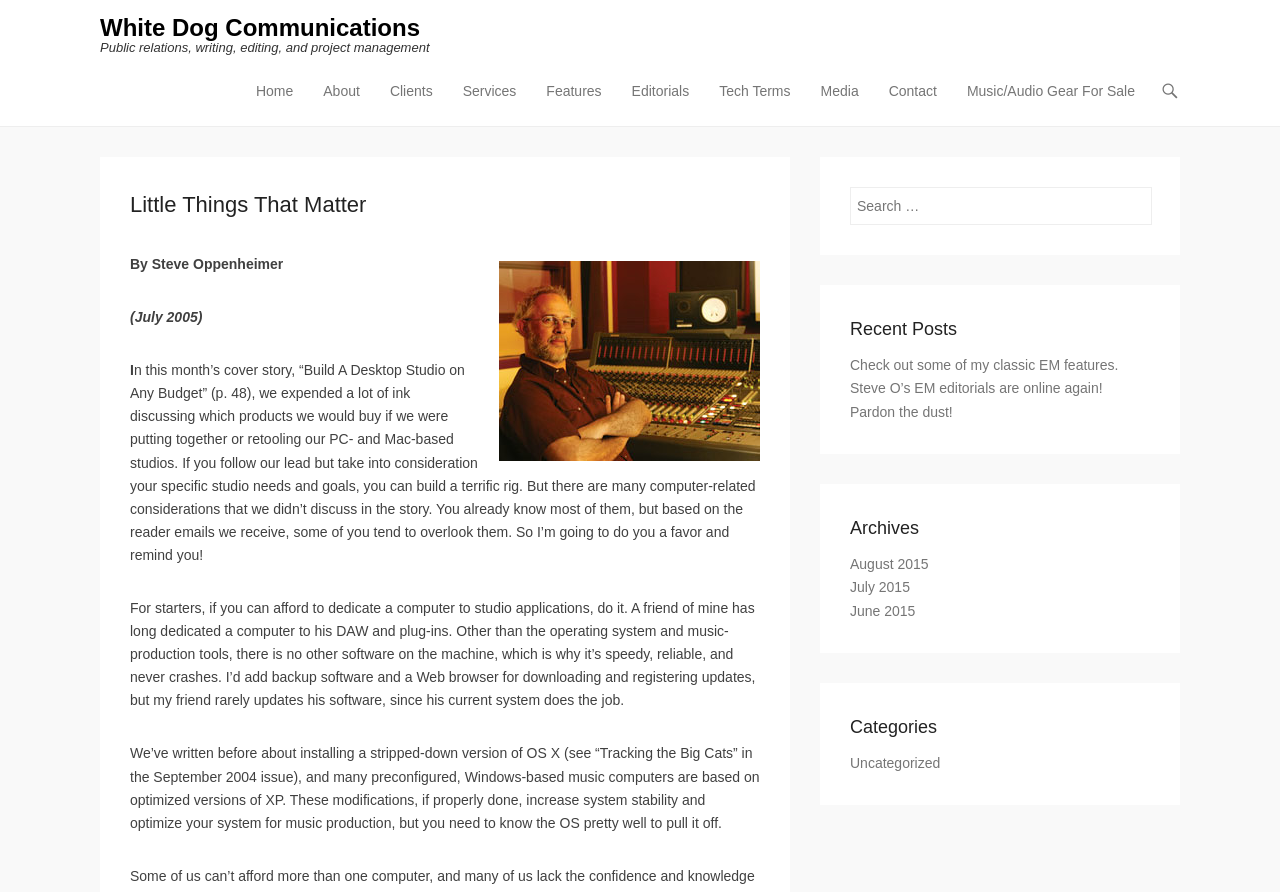Highlight the bounding box of the UI element that corresponds to this description: "June 2015".

[0.664, 0.675, 0.715, 0.693]